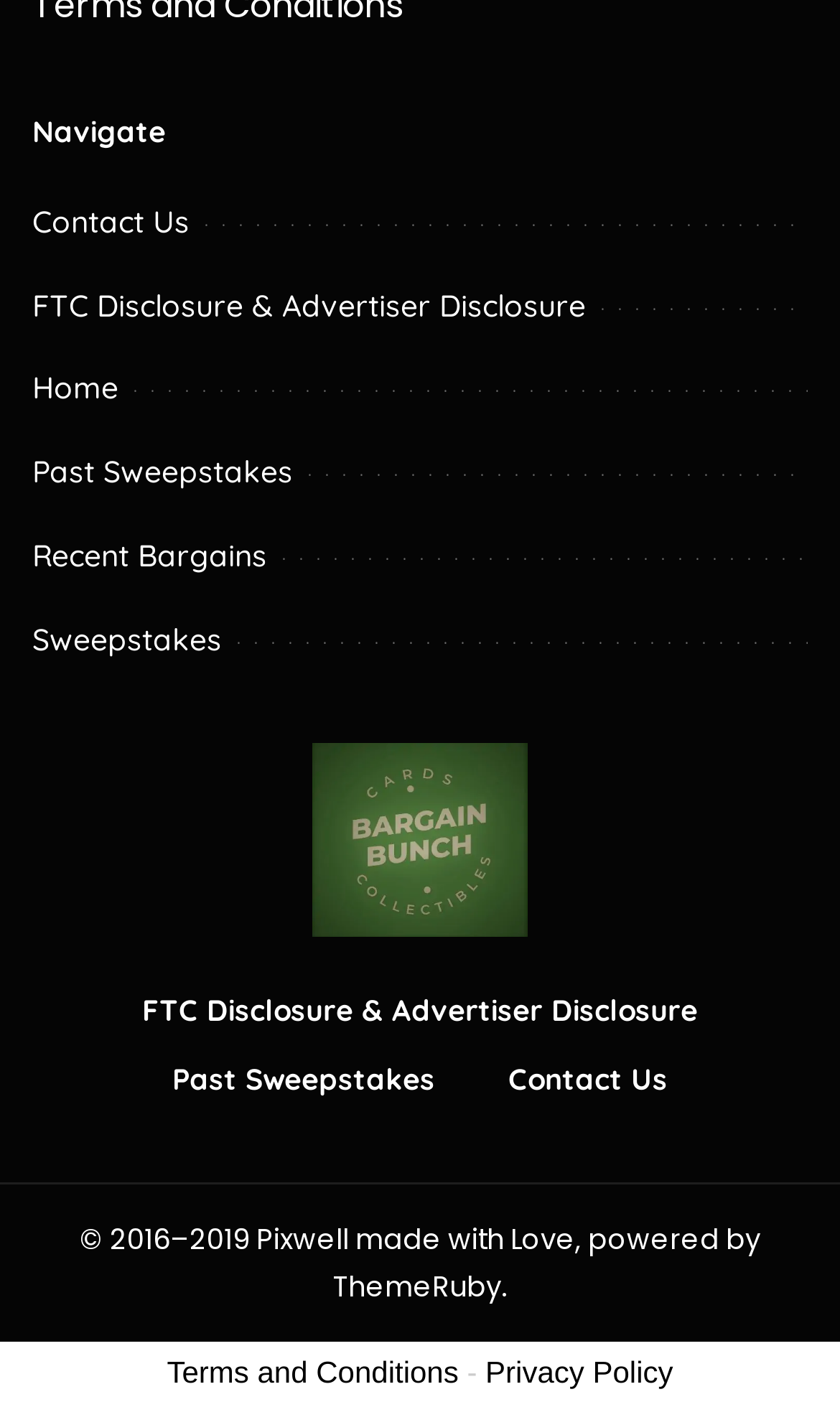Give a one-word or short-phrase answer to the following question: 
What type of content is available on the 'Sweepstakes' page?

Sweepstakes